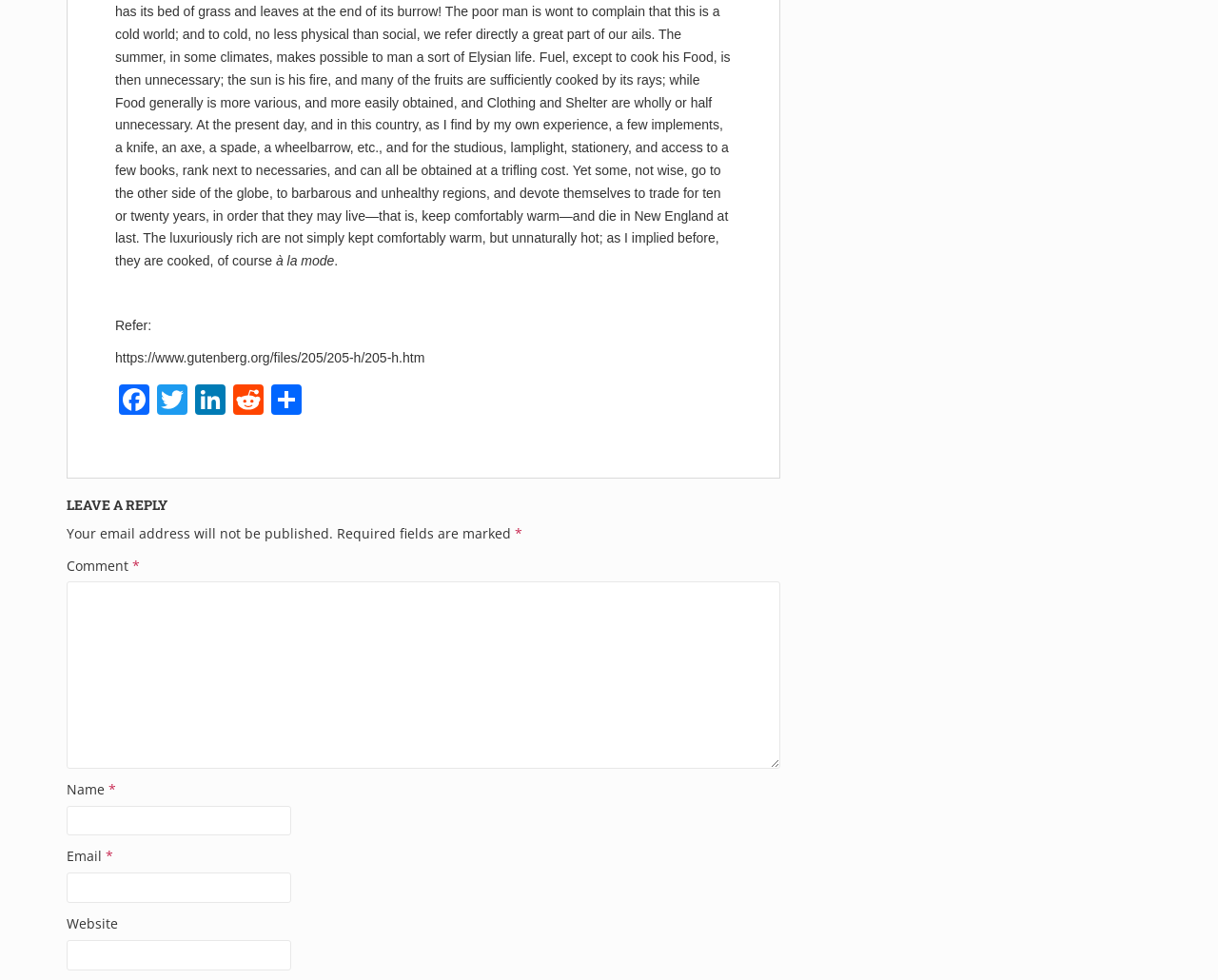From the webpage screenshot, predict the bounding box coordinates (top-left x, top-left y, bottom-right x, bottom-right y) for the UI element described here: Twitter

[0.126, 0.393, 0.157, 0.429]